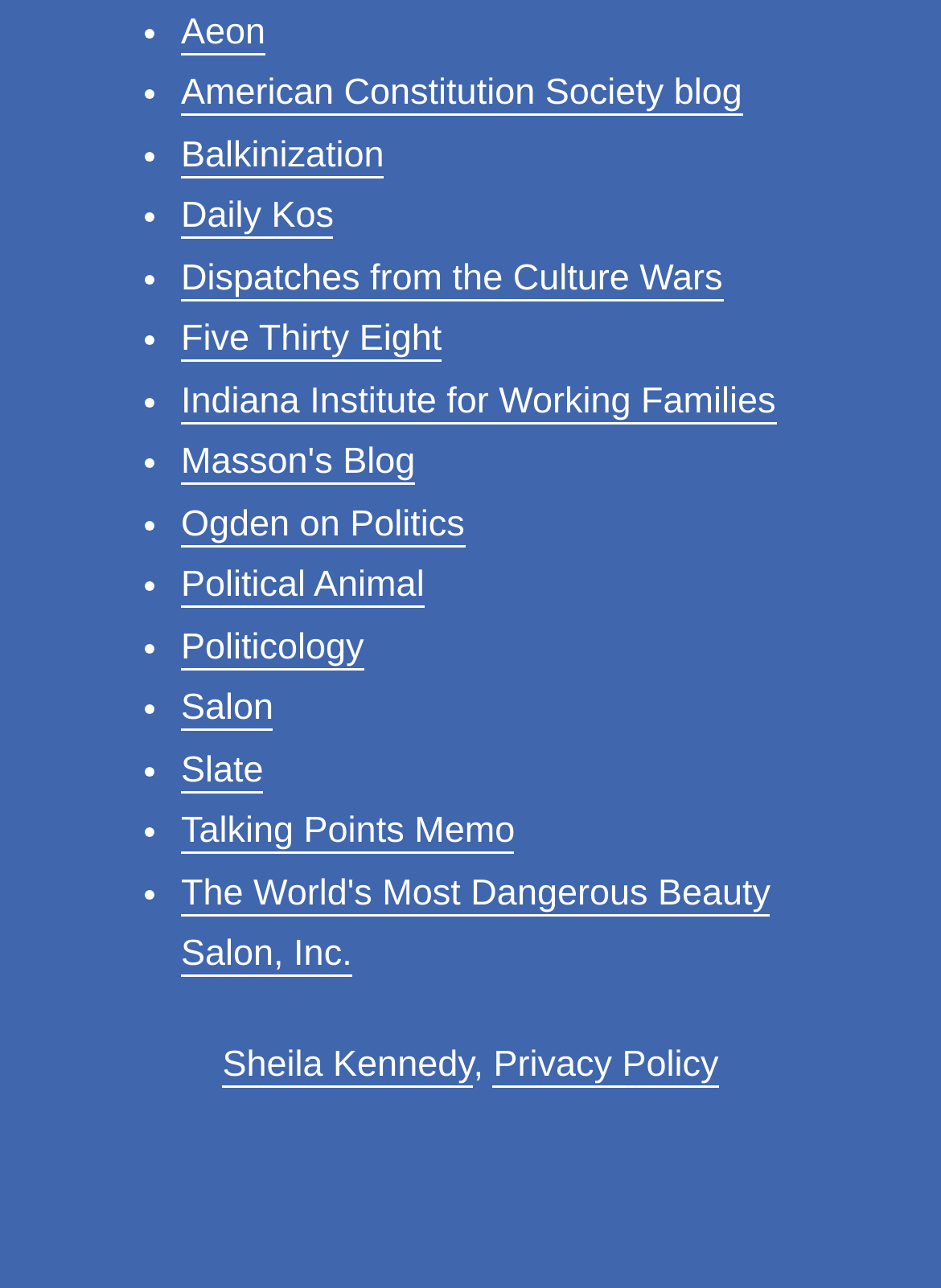What is the link below 'Dispatches from the Culture Wars'?
Based on the image, give a concise answer in the form of a single word or short phrase.

Five Thirty Eight